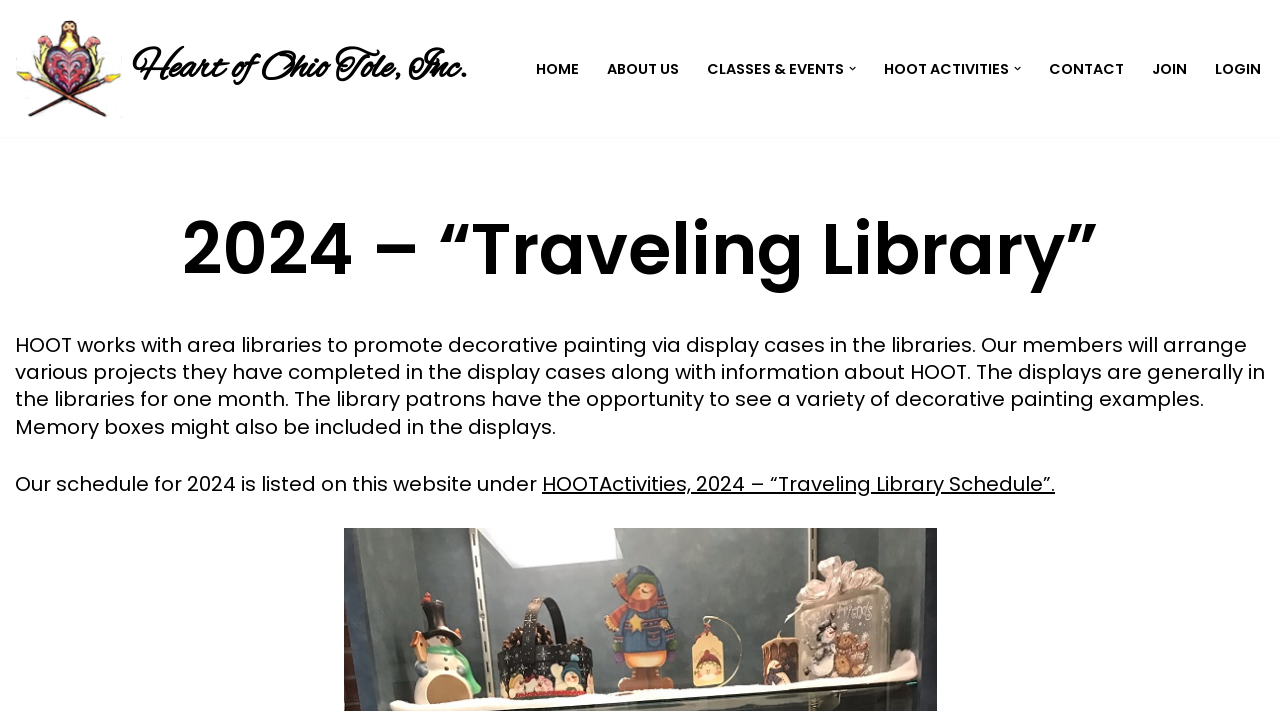Give a one-word or short phrase answer to the question: 
What is the purpose of the 'Traveling Library'?

To promote decorative painting